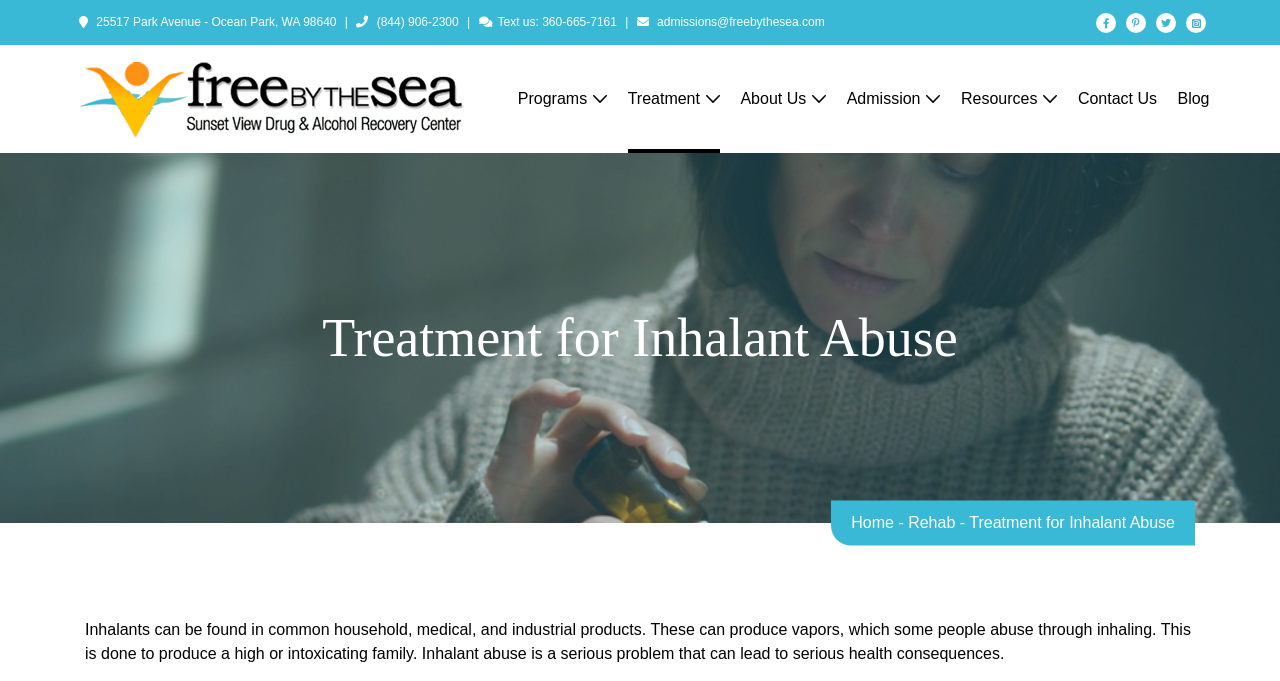Using the element description: "About Us", determine the bounding box coordinates. The coordinates should be in the format [left, top, right, bottom], with values between 0 and 1.

[0.578, 0.066, 0.645, 0.225]